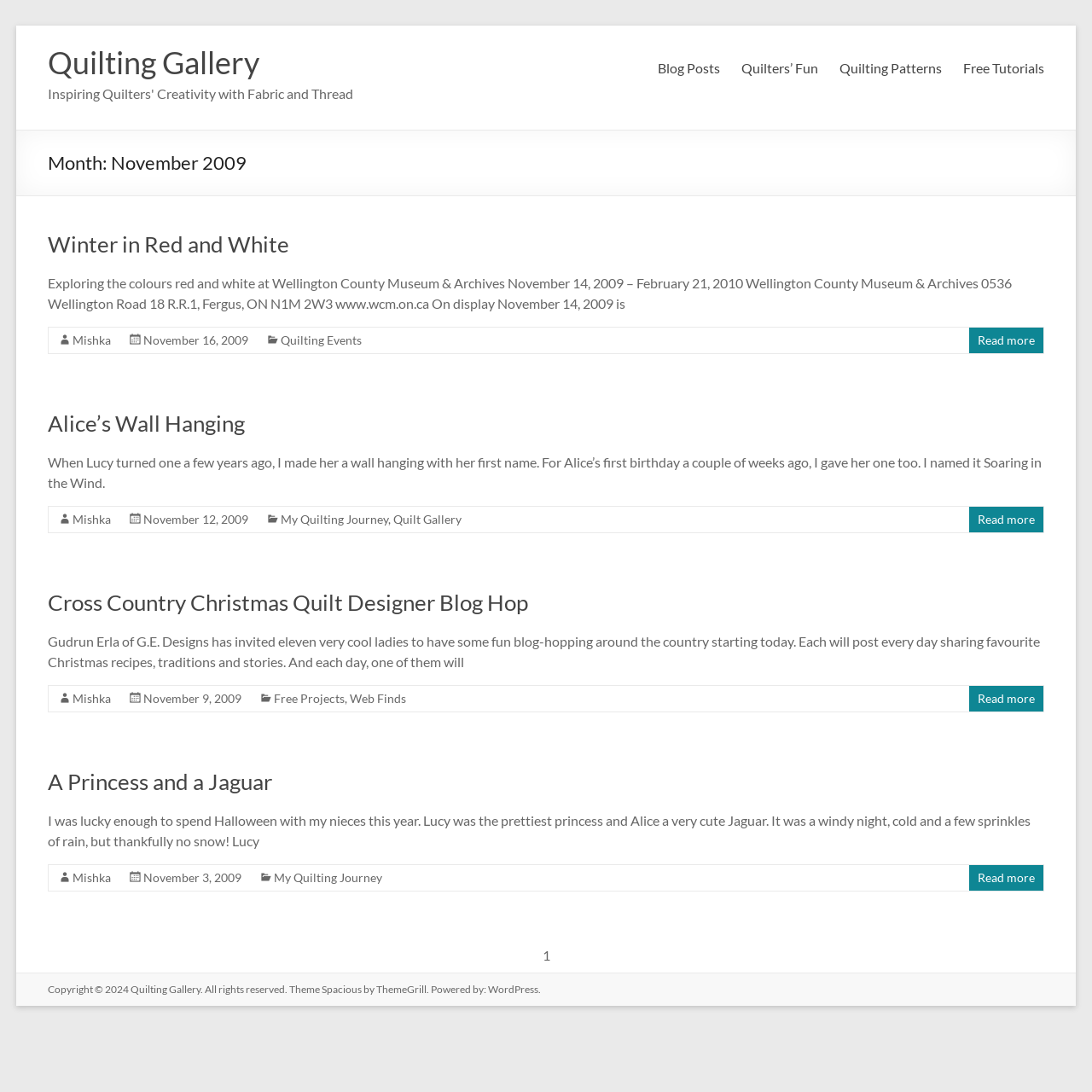Respond to the following question using a concise word or phrase: 
How many articles are on this webpage?

4